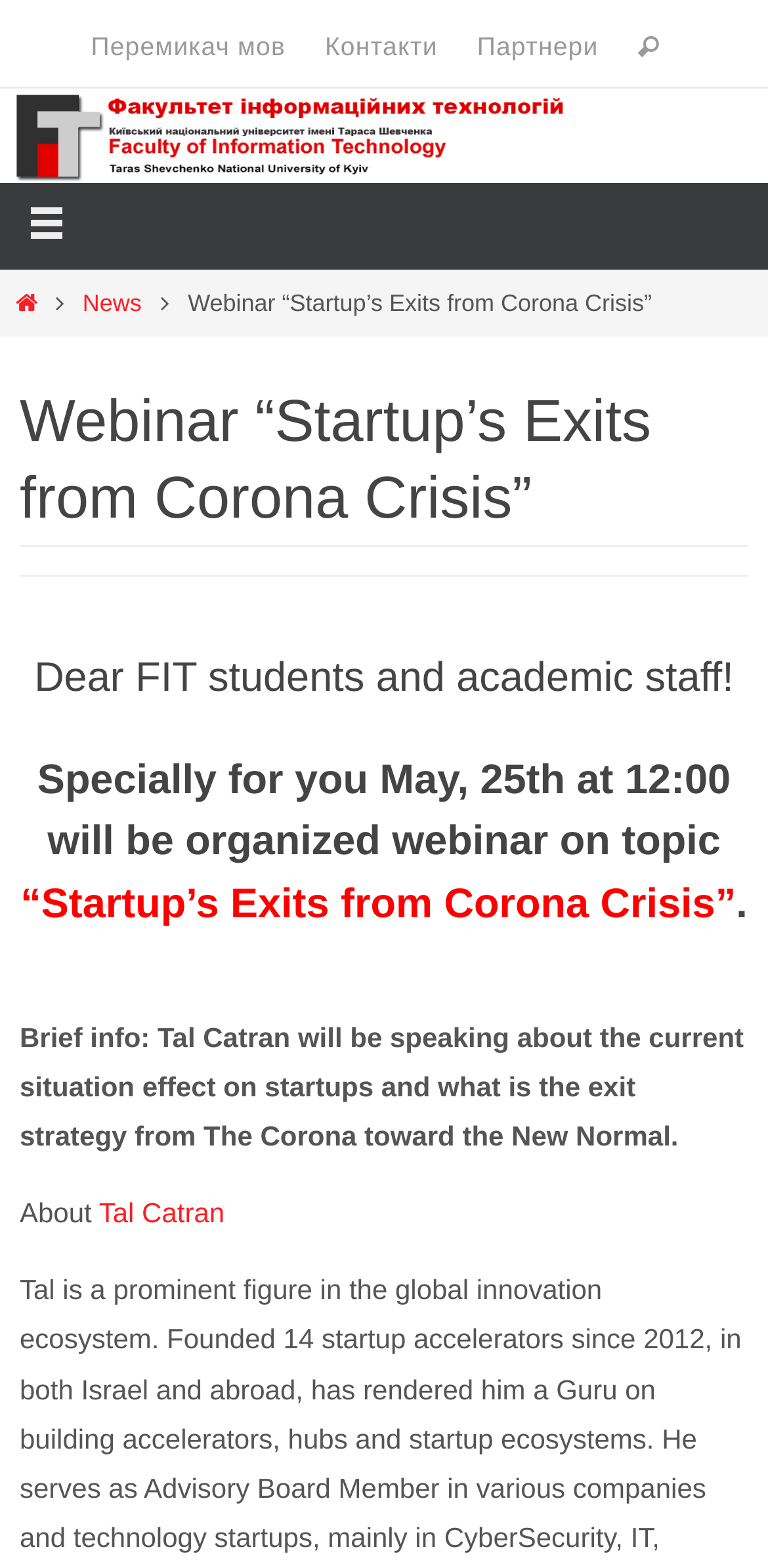Locate the UI element described by Партнери in the provided webpage screenshot. Return the bounding box coordinates in the format (top-left x, top-left y, bottom-right x, bottom-right y), ensuring all values are between 0 and 1.

[0.596, 0.013, 0.805, 0.048]